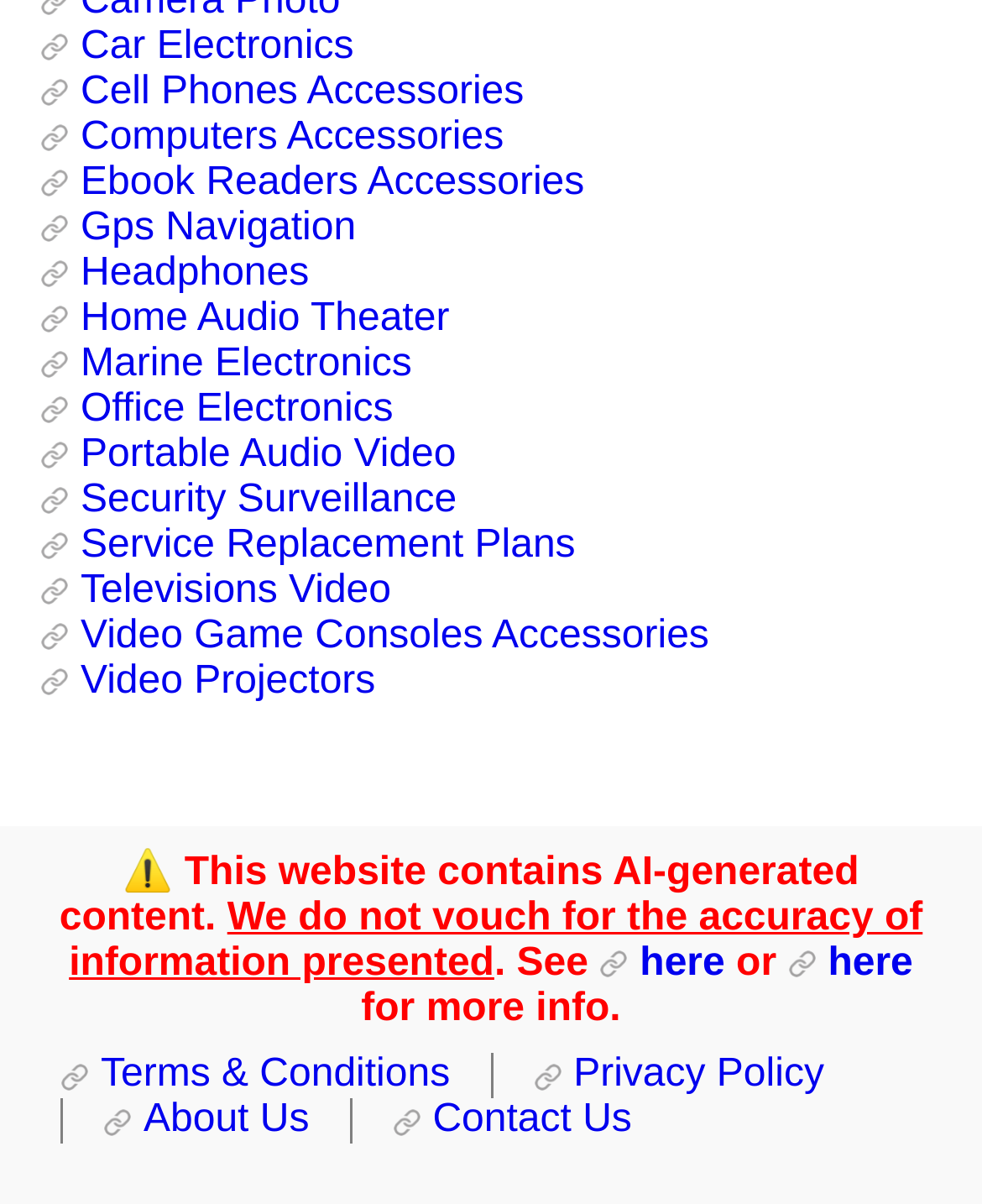Refer to the screenshot and give an in-depth answer to this question: What categories of electronics are listed on this webpage?

The webpage lists multiple categories of electronics, including Car Electronics, Cell Phones Accessories, Computers Accessories, and more, which are presented as links at the top of the page.